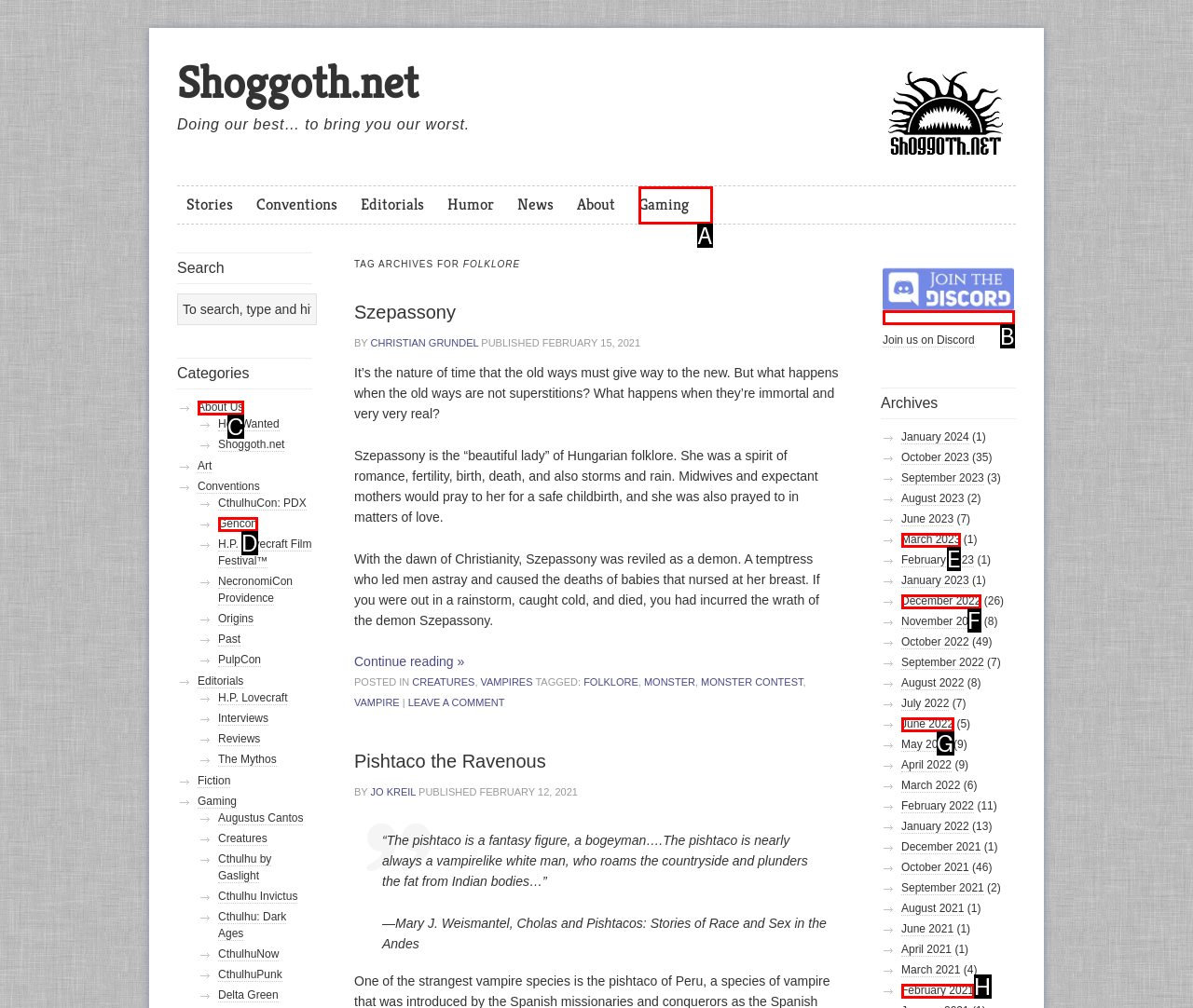Which lettered option should be clicked to achieve the task: Read more about Public Notice: NOTICE OF PUBLIC HEARING? Choose from the given choices.

None